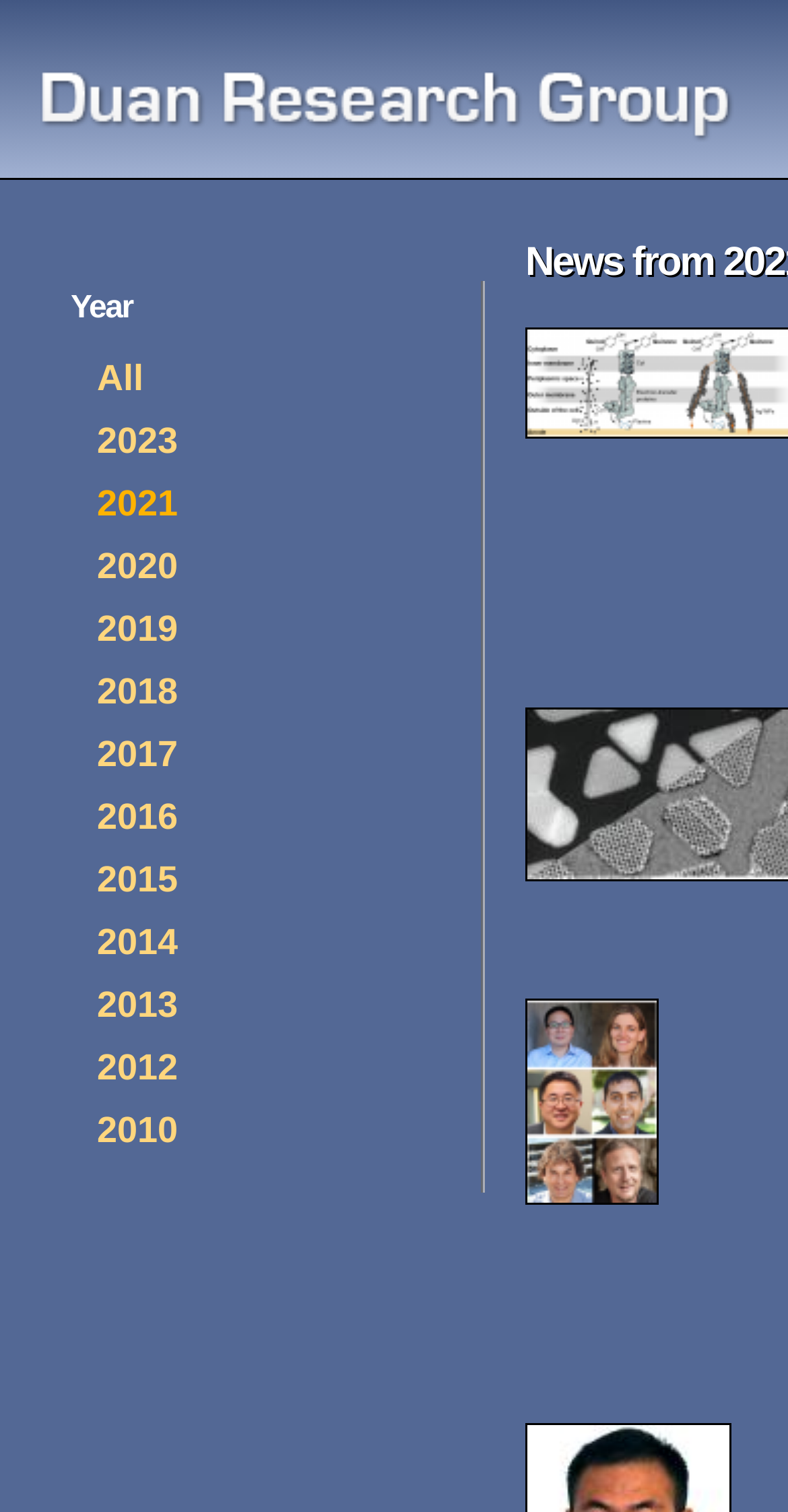Find and provide the bounding box coordinates for the UI element described here: "The Return of Nature". The coordinates should be given as four float numbers between 0 and 1: [left, top, right, bottom].

None